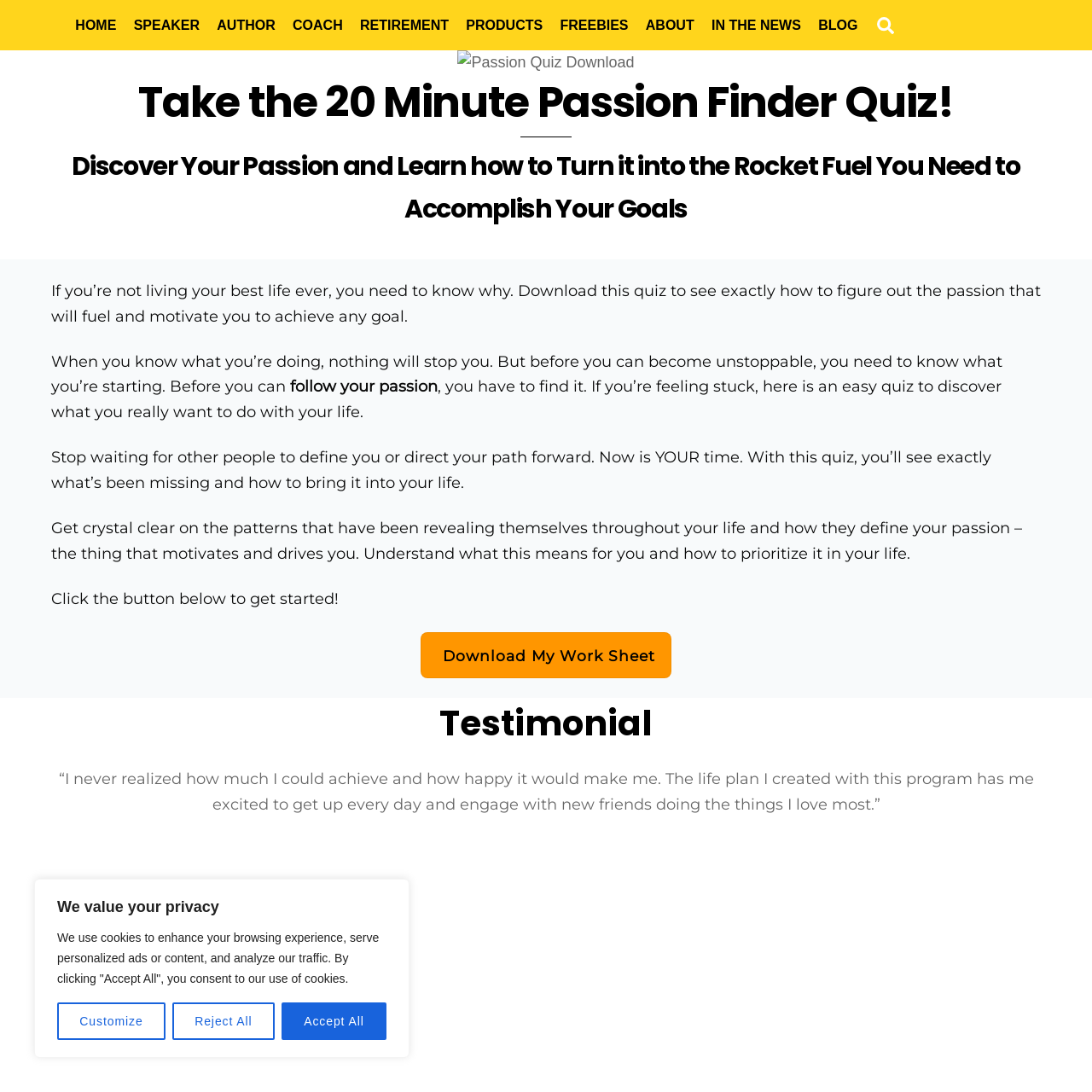Determine the bounding box coordinates for the UI element matching this description: "Reject All".

[0.158, 0.918, 0.251, 0.952]